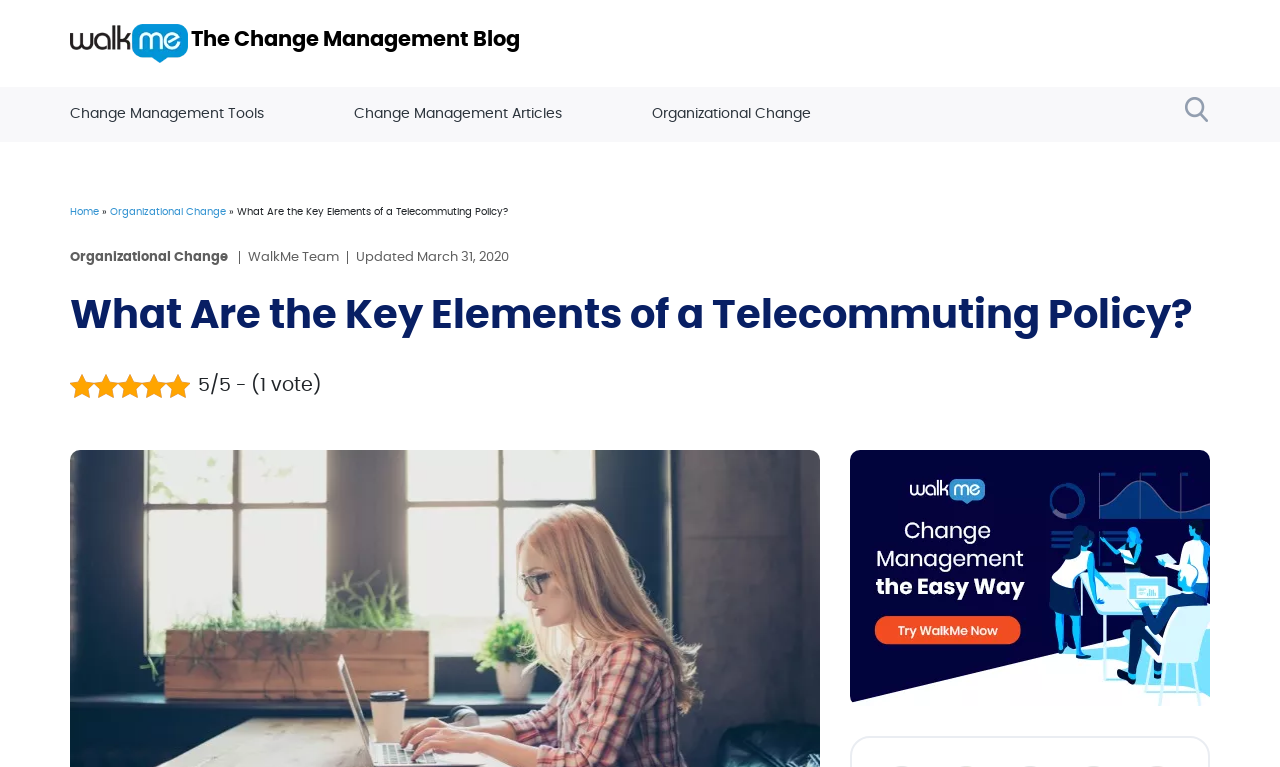Determine the bounding box coordinates of the region to click in order to accomplish the following instruction: "go to The Change Management Blog". Provide the coordinates as four float numbers between 0 and 1, specifically [left, top, right, bottom].

[0.055, 0.05, 0.406, 0.063]